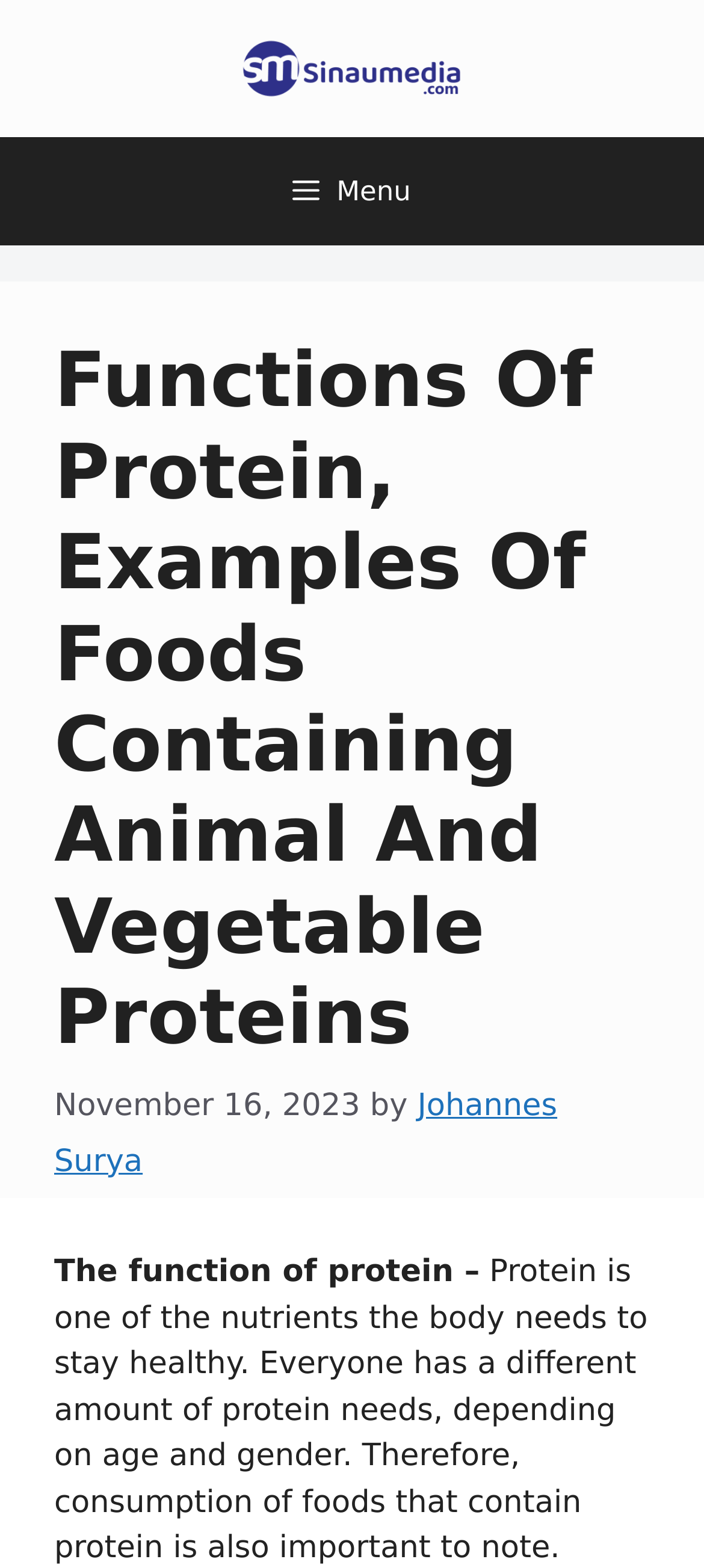Who is the author of the article?
Using the screenshot, give a one-word or short phrase answer.

Johannes Surya